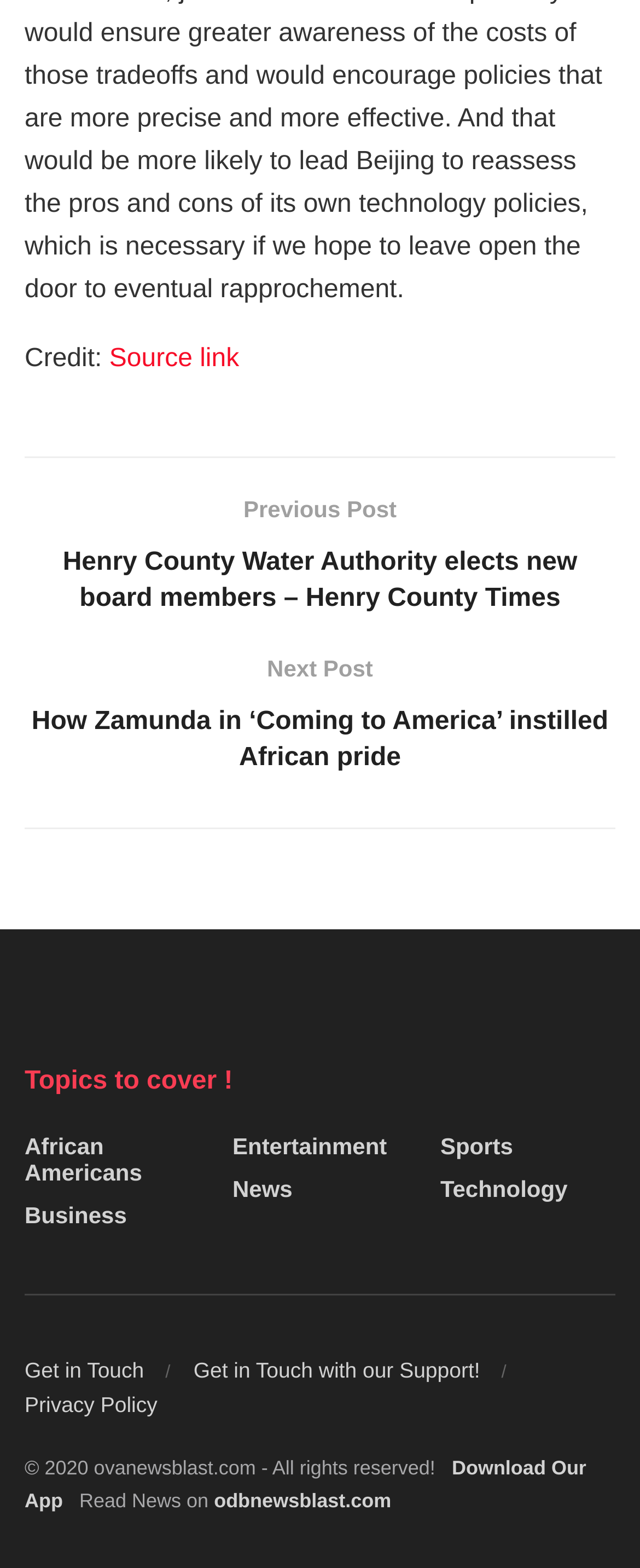Please identify the bounding box coordinates of the clickable region that I should interact with to perform the following instruction: "Click on the previous post". The coordinates should be expressed as four float numbers between 0 and 1, i.e., [left, top, right, bottom].

[0.038, 0.313, 0.962, 0.394]